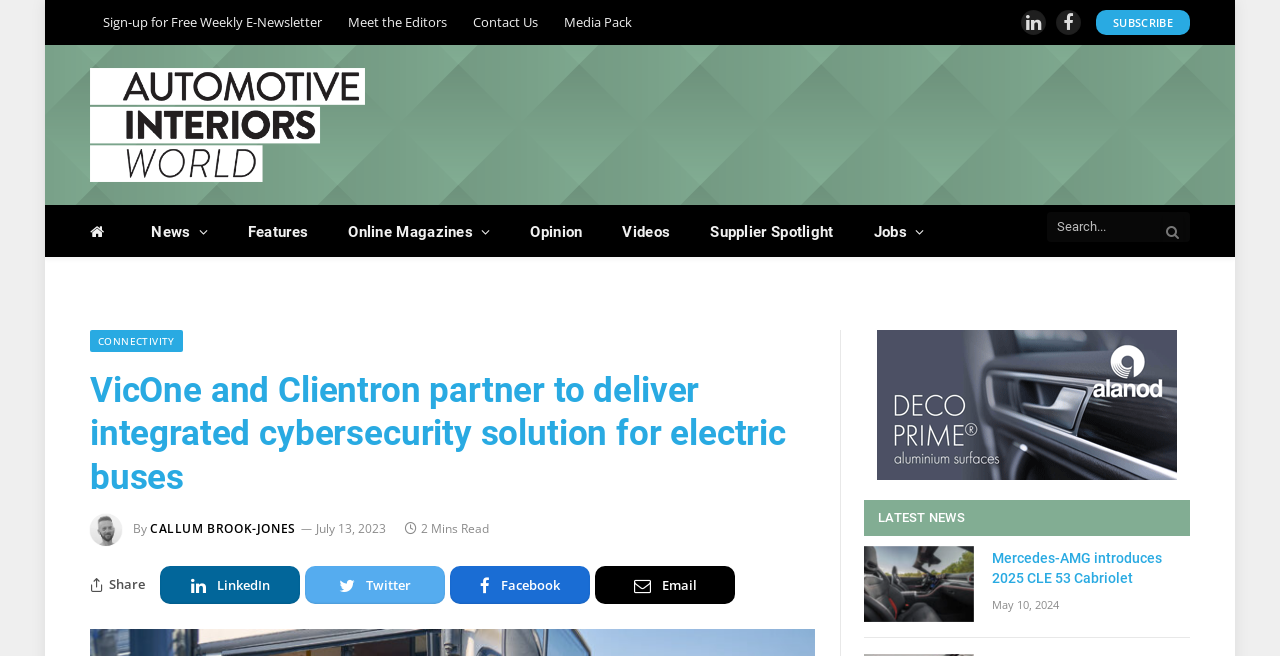Refer to the element description Opinion and identify the corresponding bounding box in the screenshot. Format the coordinates as (top-left x, top-left y, bottom-right x, bottom-right y) with values in the range of 0 to 1.

[0.399, 0.314, 0.471, 0.392]